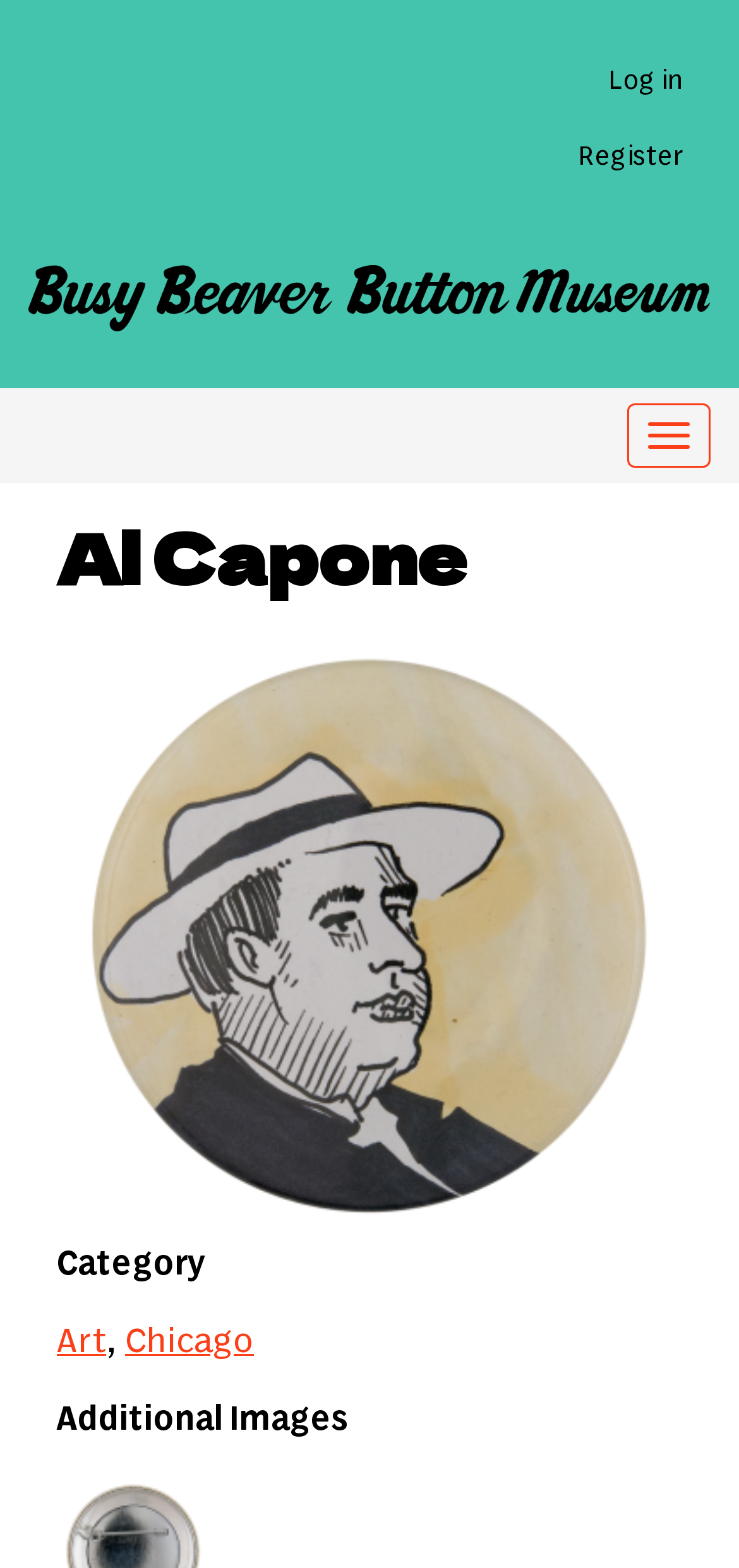What is the category of the button?
Use the image to give a comprehensive and detailed response to the question.

I found the answer by looking at the gridcell element with the text 'Art, Chicago' which is a child of the row element with the rowheader 'Category'.